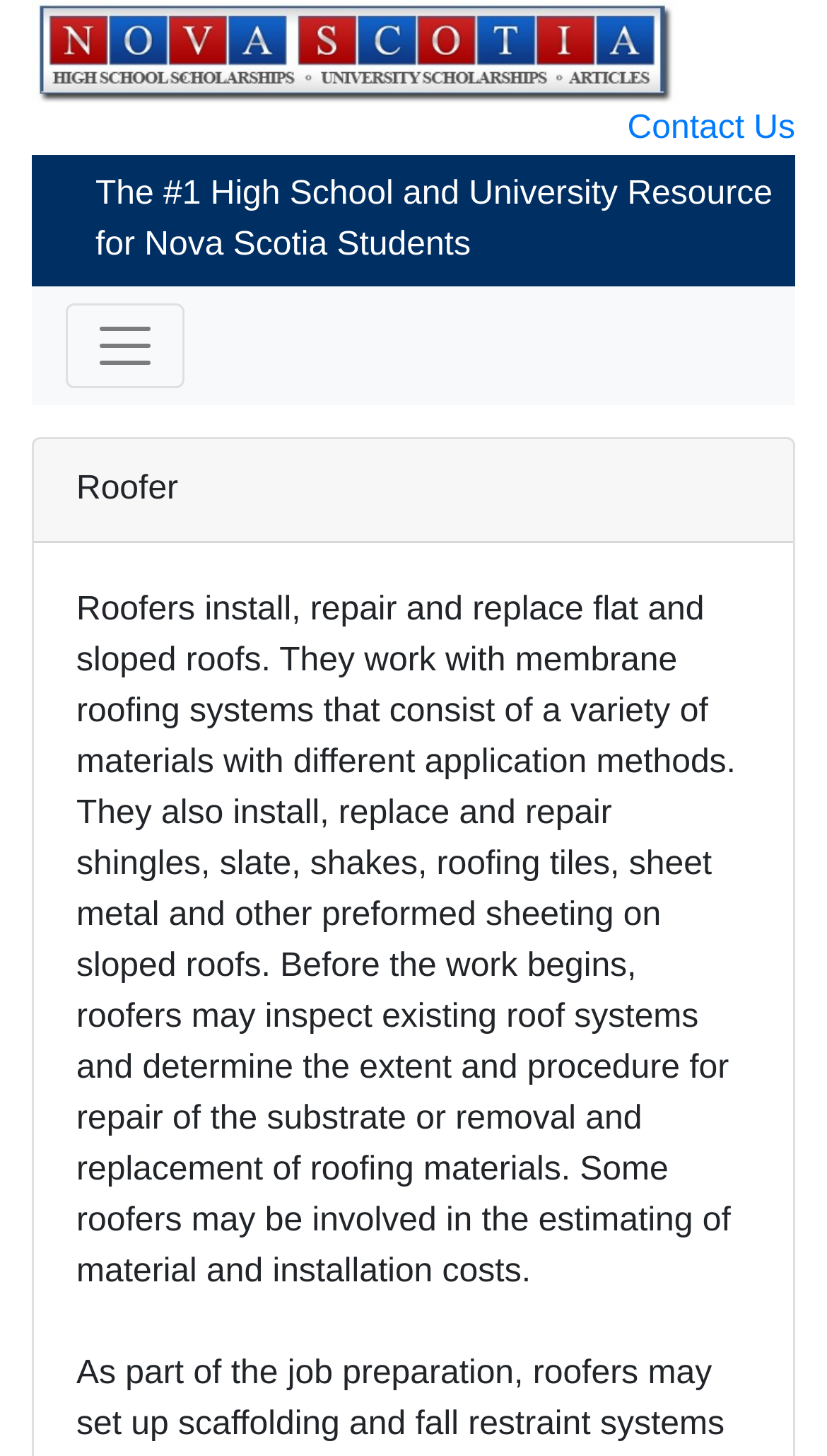What do roofers inspect before starting work?
Please give a detailed answer to the question using the information shown in the image.

As mentioned in the text, before the work begins, roofers may inspect existing roof systems and determine the extent and procedure for repair of the substrate or removal and replacement of roofing materials.